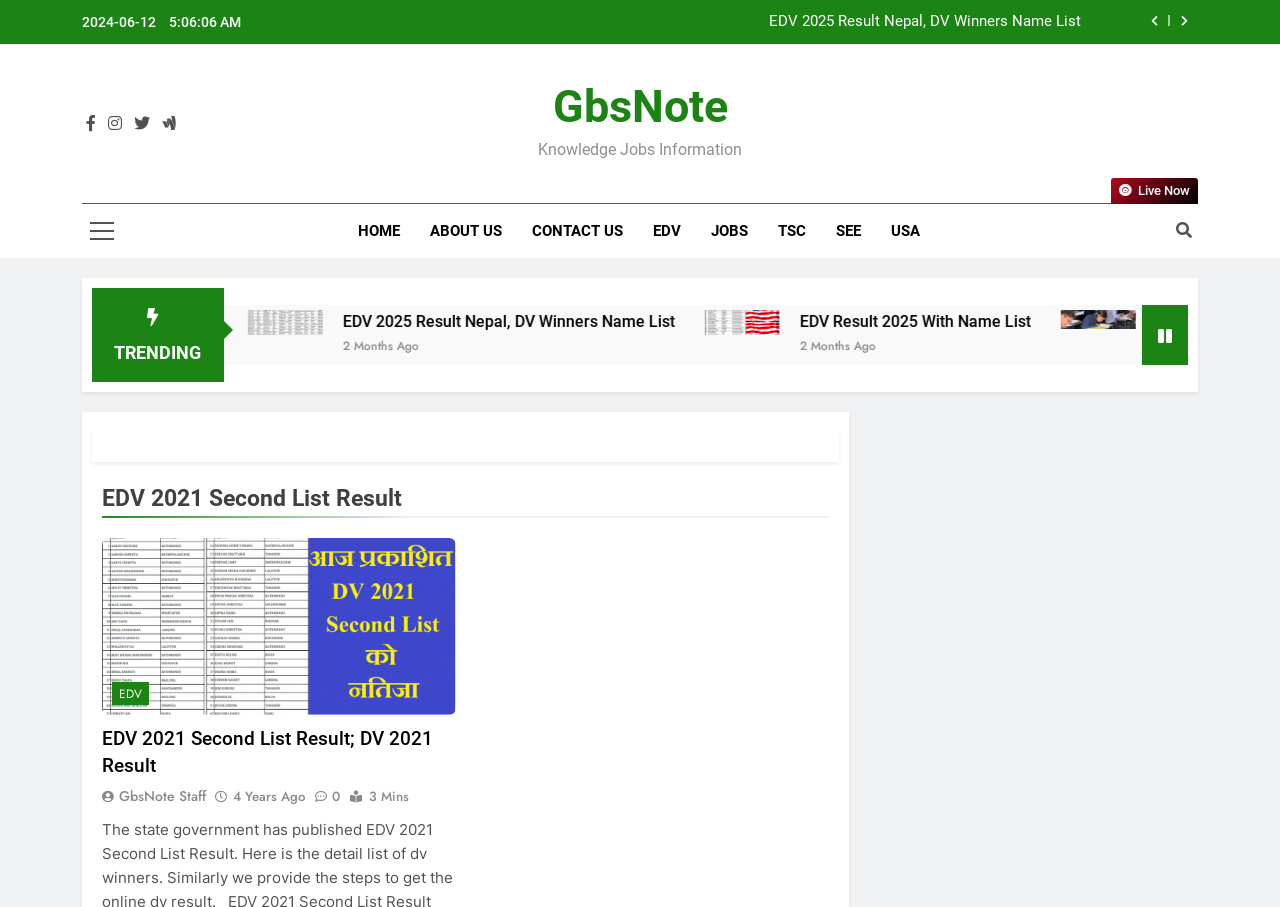Based on the visual content of the image, answer the question thoroughly: What are the categories listed at the top of the webpage?

The categories are listed at the top of the webpage, which can be found in the link elements with IDs 238 to 245. These elements contain the text 'HOME', 'ABOUT US', 'CONTACT US', 'EDV', 'JOBS', 'TSC', 'SEE', and 'USA', respectively.